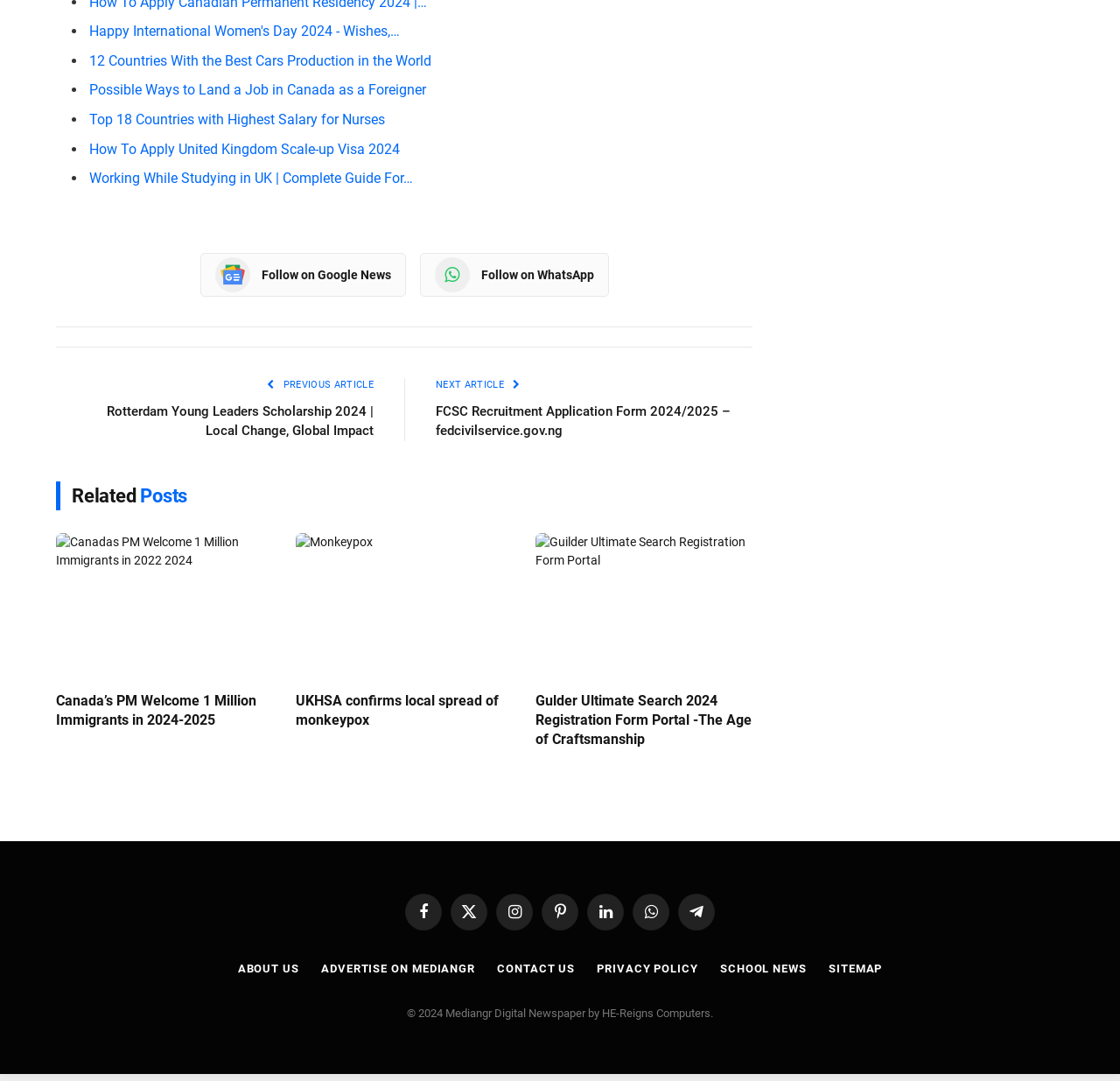Given the element description "Follow on Google News" in the screenshot, predict the bounding box coordinates of that UI element.

[0.179, 0.234, 0.362, 0.275]